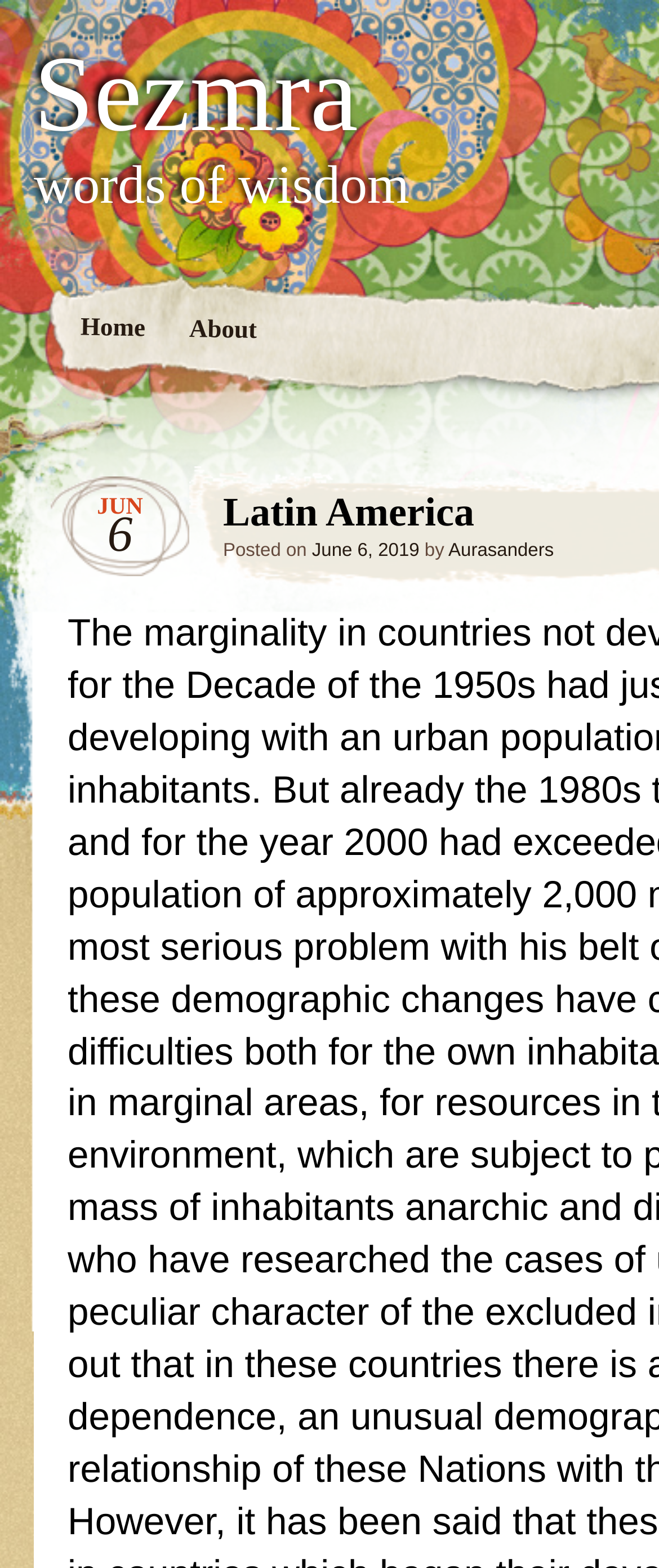Detail the various sections and features present on the webpage.

The webpage is titled "Latin America – Sezmra" and appears to be a blog or news website. At the top, there are two links, "Home" and "About", positioned side by side, with "Home" on the left and "About" on the right.

Below these links, there is a section that contains a post or article. The post is dated "June 6, 2019", and the date is a clickable link. Above the date, there is a static text "JUN", which is likely an abbreviation for June. The post is authored by "Aurasanders", whose name is also a clickable link. The text "Posted on" and "by" are static and provide context to the date and author, respectively.

Overall, the webpage has a simple layout with a focus on presenting a single post or article, along with navigation links at the top.